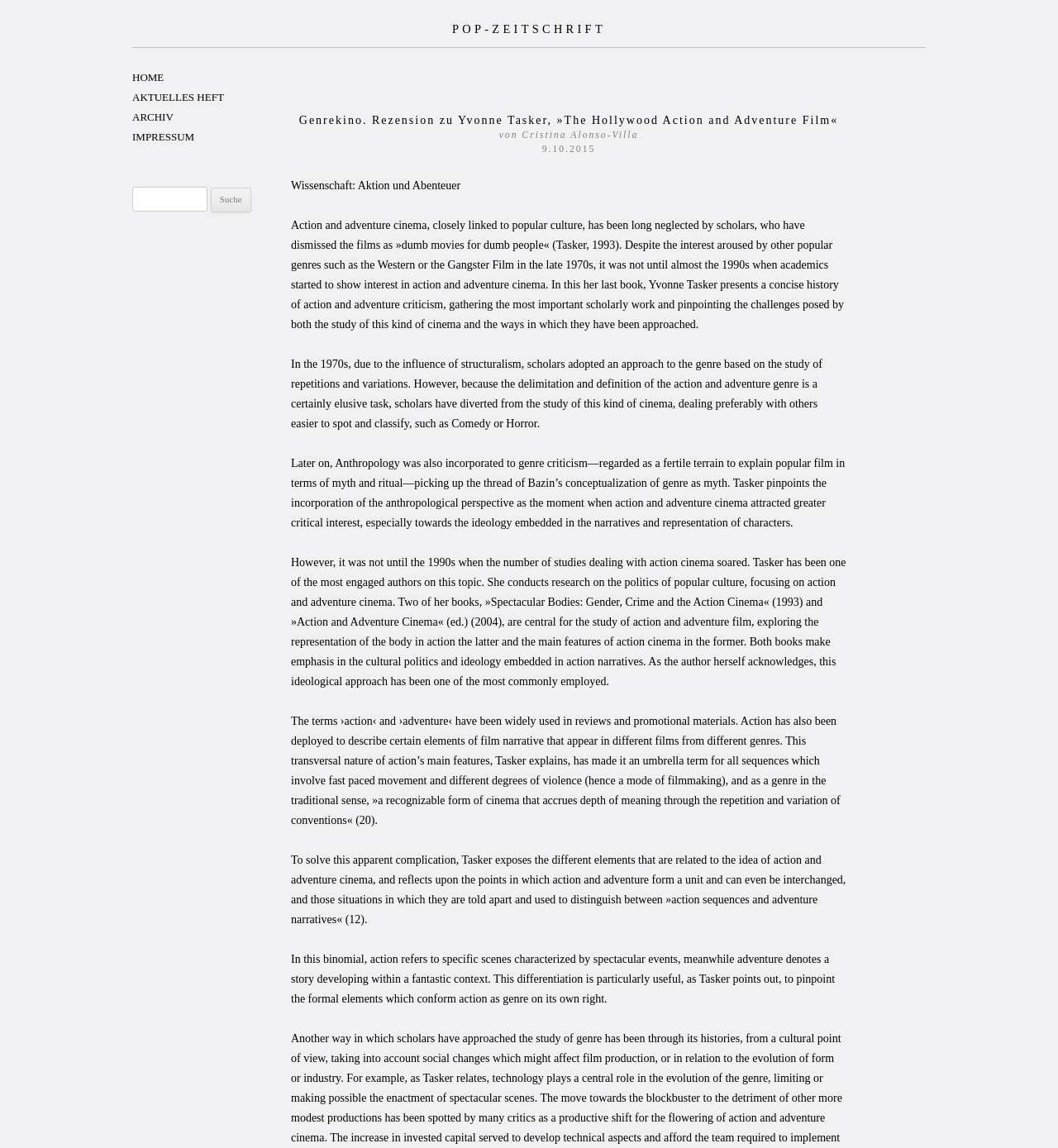What is the name of the publication?
Please provide a single word or phrase answer based on the image.

POP-ZEITSCHRIFT